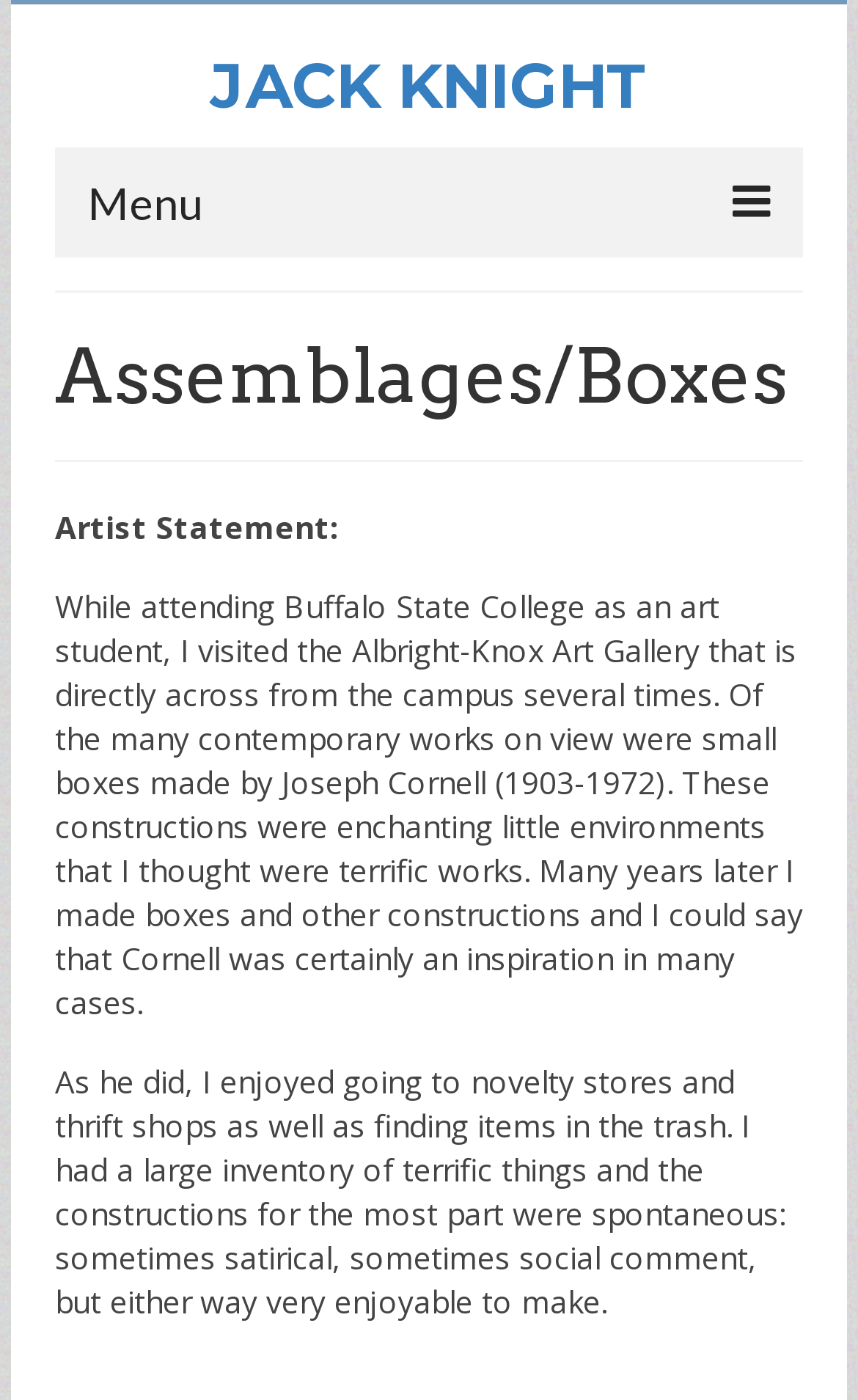Locate the UI element described as follows: "Constructions". Return the bounding box coordinates as four float numbers between 0 and 1 in the order [left, top, right, bottom].

[0.09, 0.328, 0.91, 0.393]